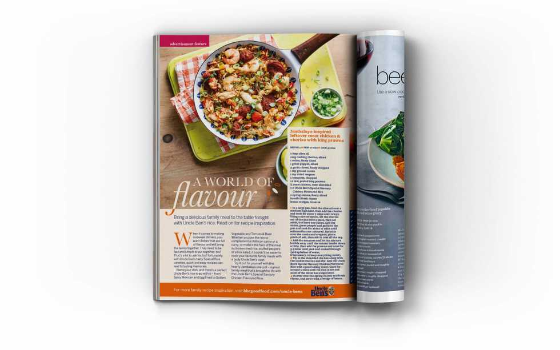Create an extensive and detailed description of the image.

The image features a beautifully arranged food spread from a magazine, titled "A WORLD OF flavour." In the foreground, a colorful dish filled with various ingredients is displayed in a round bowl, topped with herbs and set on a checkered cloth. Surrounding the bowl are hints of vibrant vegetables, conveying an inviting and fresh culinary experience. The design element of the article emphasizes a warm and enticing blend of flavors. To the right, a partially visible page showcases additional recipes or insights, hinting at a broader culinary theme. The overall imagery suggests an exploration of diverse dishes, perfect for attracting the reader's taste buds and culinary curiosity.